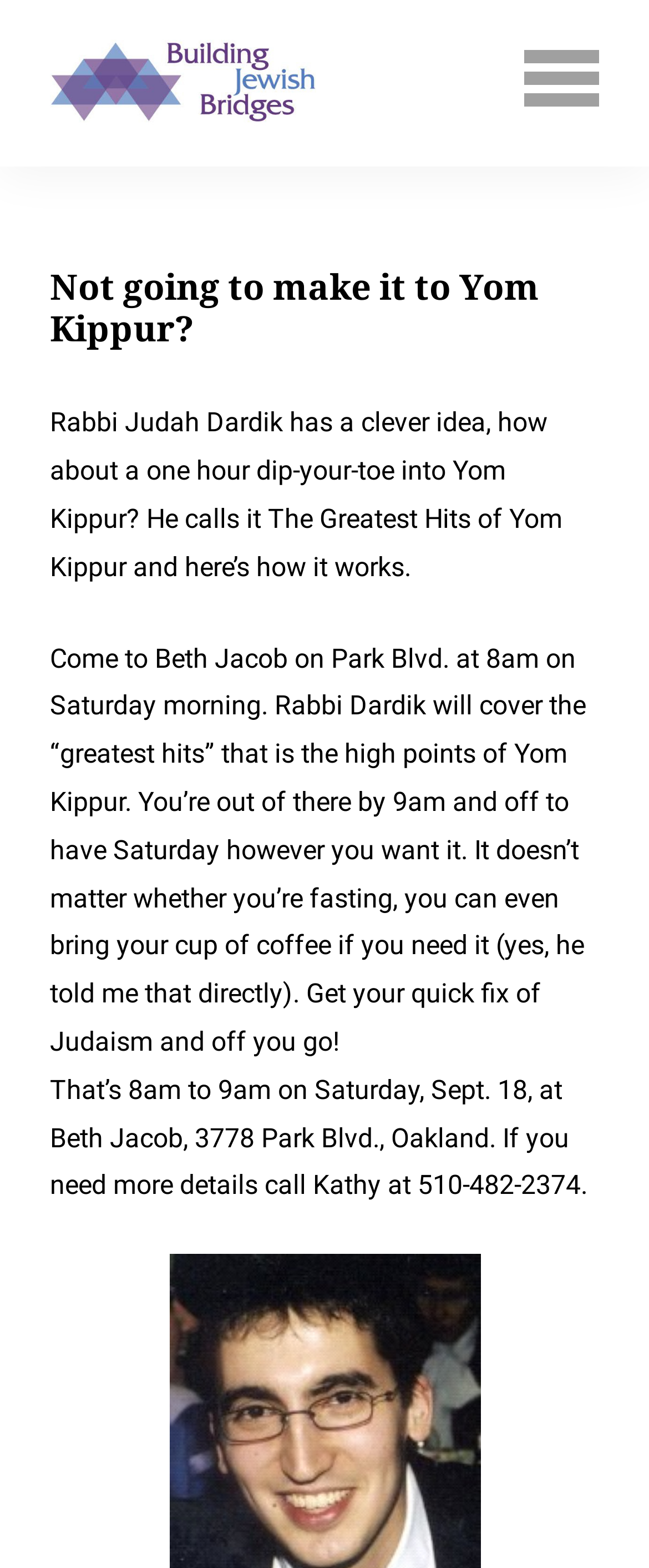Who to contact for more details about the event?
Respond to the question with a well-detailed and thorough answer.

The webpage provides the phone number '510-482-2374' and mentions 'If you need more details call Kathy...' which implies that Kathy is the person to contact for more information about the event.